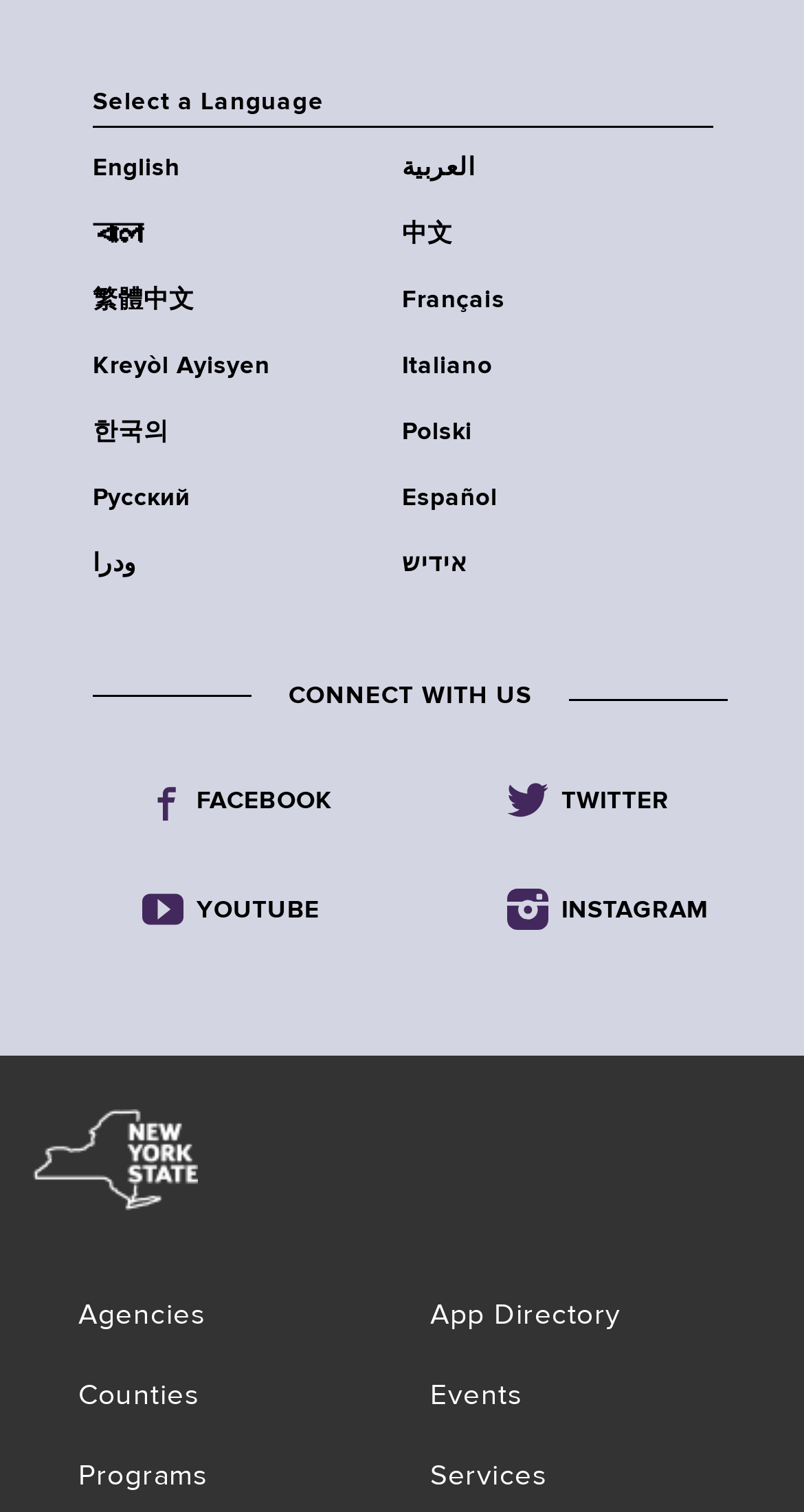Answer the question below using just one word or a short phrase: 
What is the vertical position of the 'CONNECT WITH US' heading?

Above the social media links